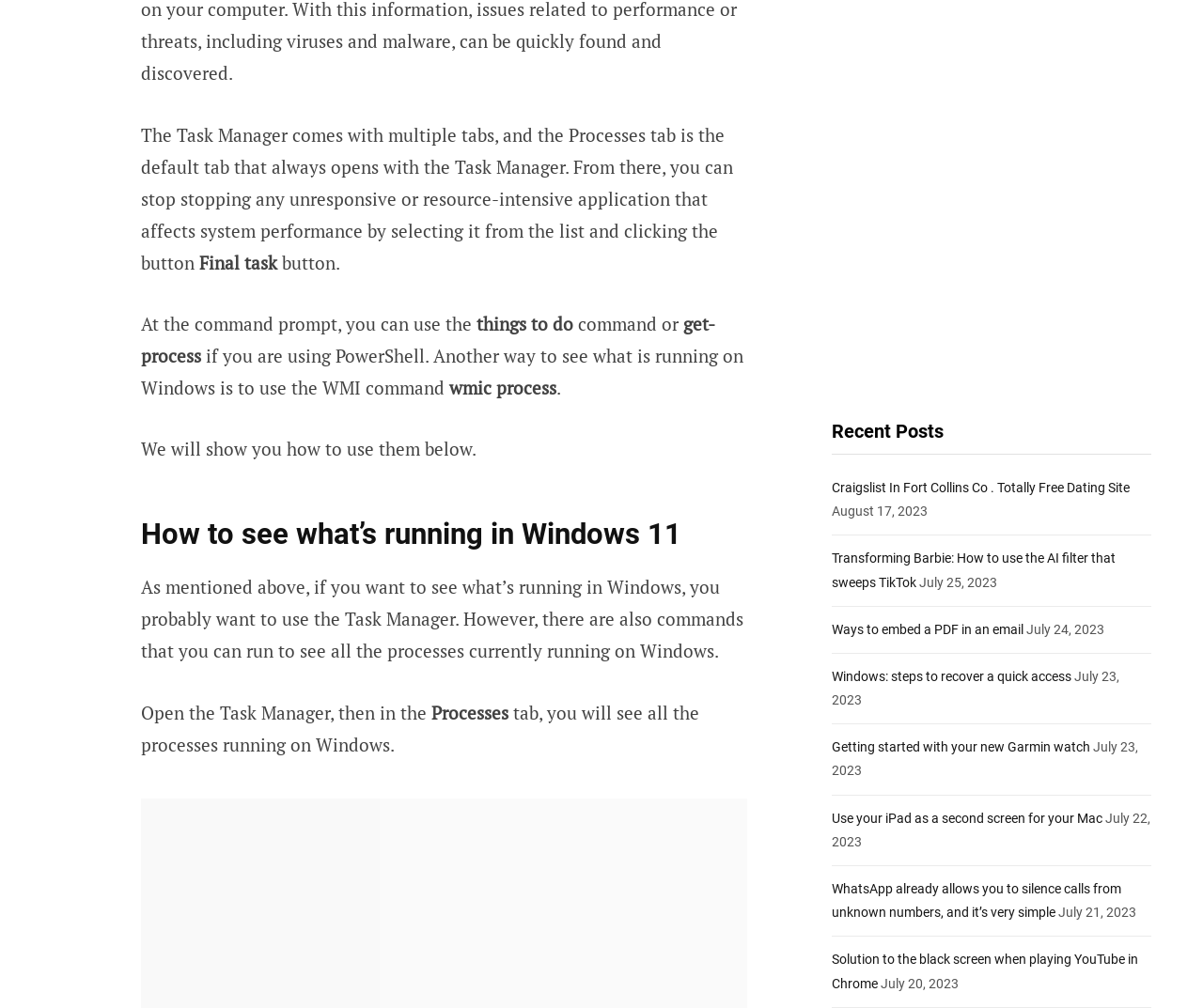What is the purpose of the Task Manager?
Please answer the question with as much detail and depth as you can.

The text states, 'If you want to see what’s running in Windows, you probably want to use the Task Manager.' This implies that the primary purpose of the Task Manager is to see what is running in Windows.